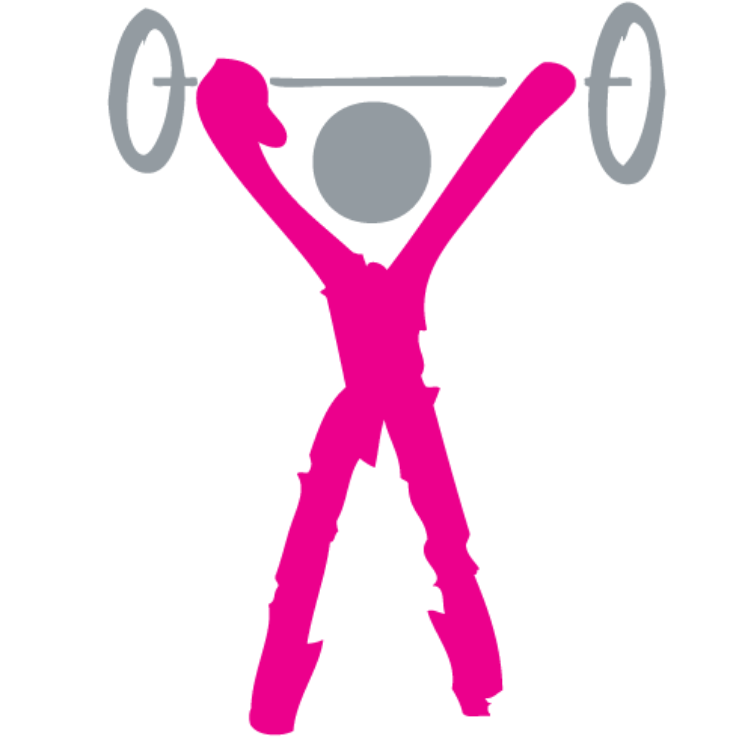What is the article title that aligns with the illustration?
Refer to the image and provide a thorough answer to the question.

The illustration of the figure raising a barbell overhead aligns with the content discussed in the article titled 'Training for Strength', which suggests that the article is about enhancing physical fitness and strength through training.